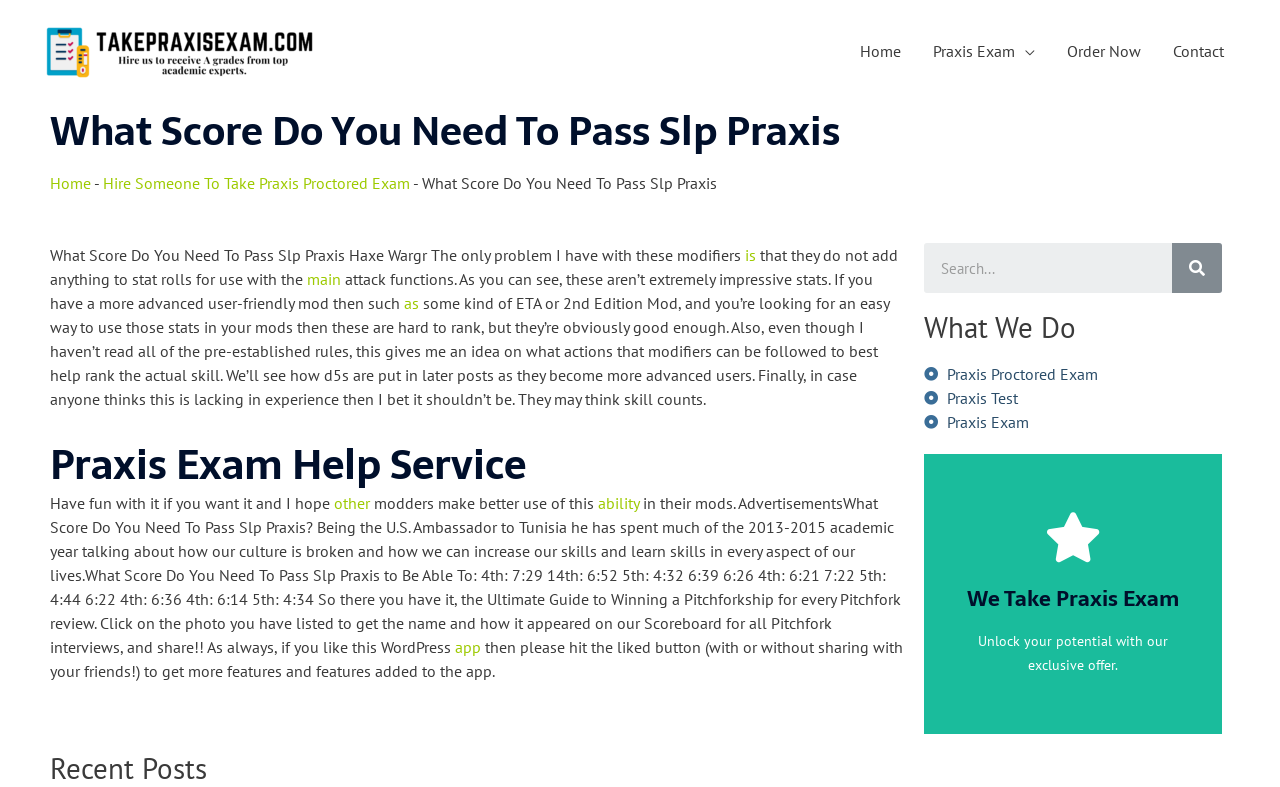Please find the bounding box coordinates of the section that needs to be clicked to achieve this instruction: "Click on the 'Click Here' link".

[0.78, 0.626, 0.897, 0.691]